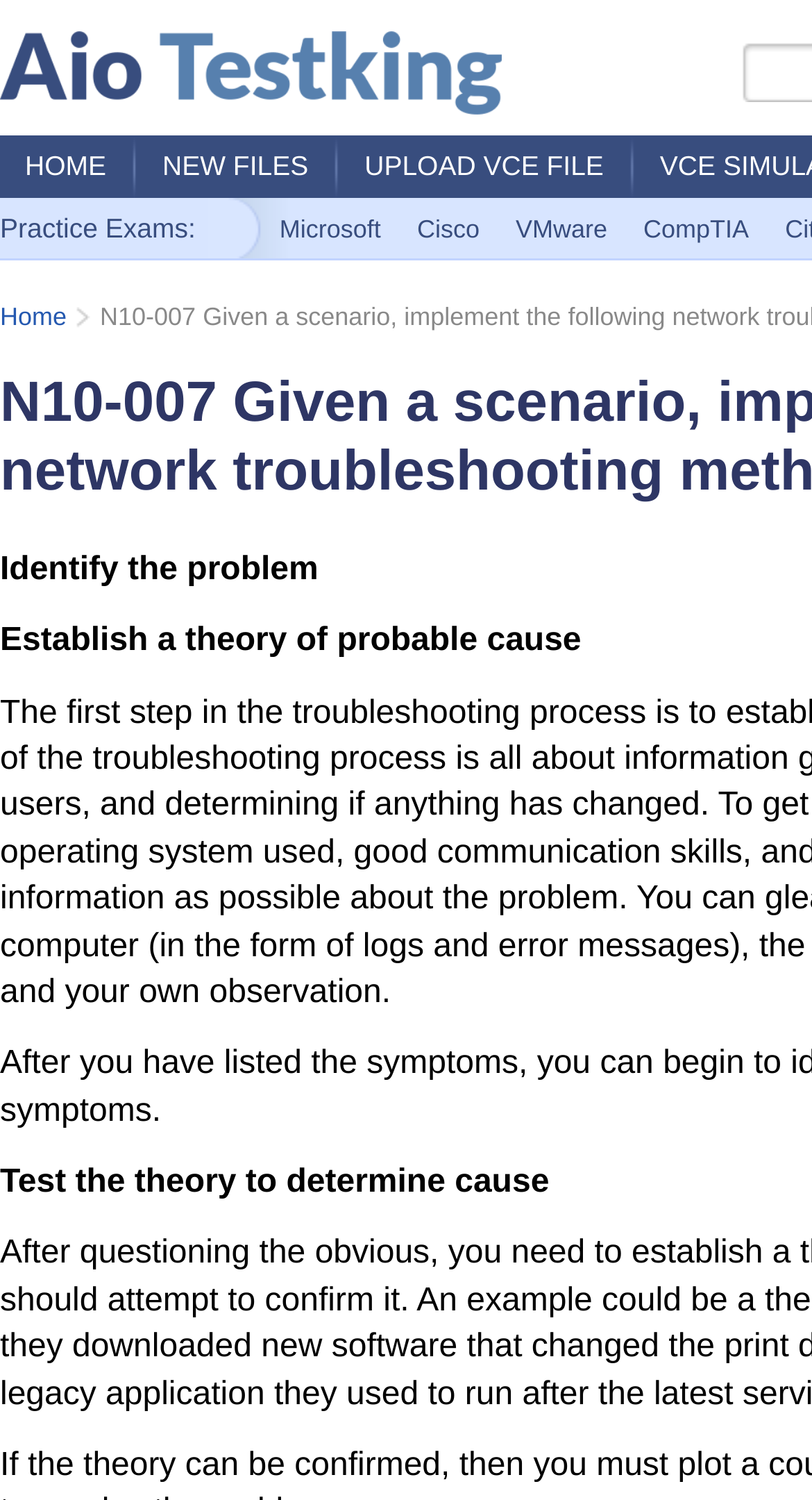Identify and provide the text of the main header on the webpage.

N10-007 Given a scenario, implement the following network troubleshooting methodology